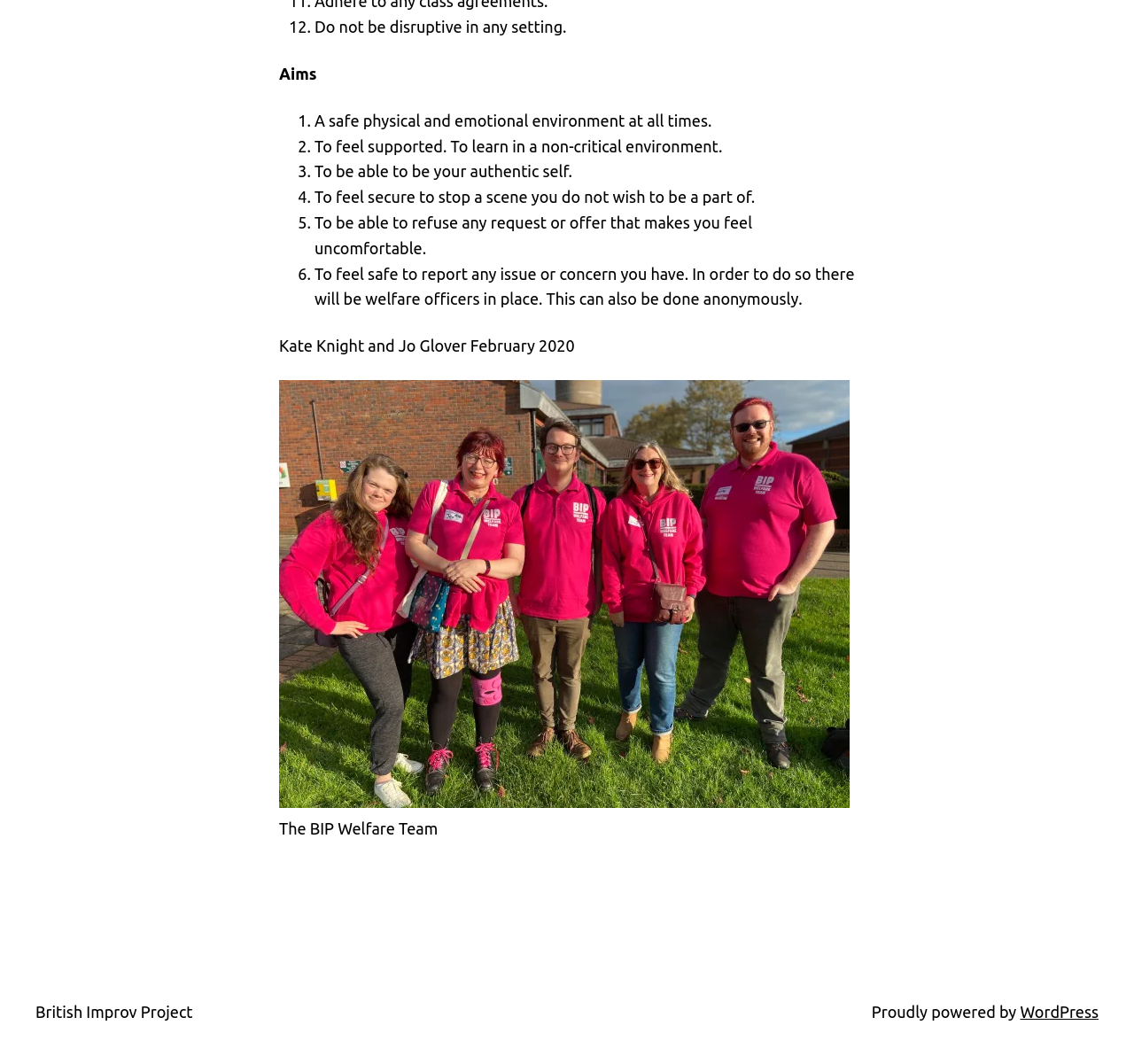Reply to the question with a single word or phrase:
What platform powers the website?

WordPress